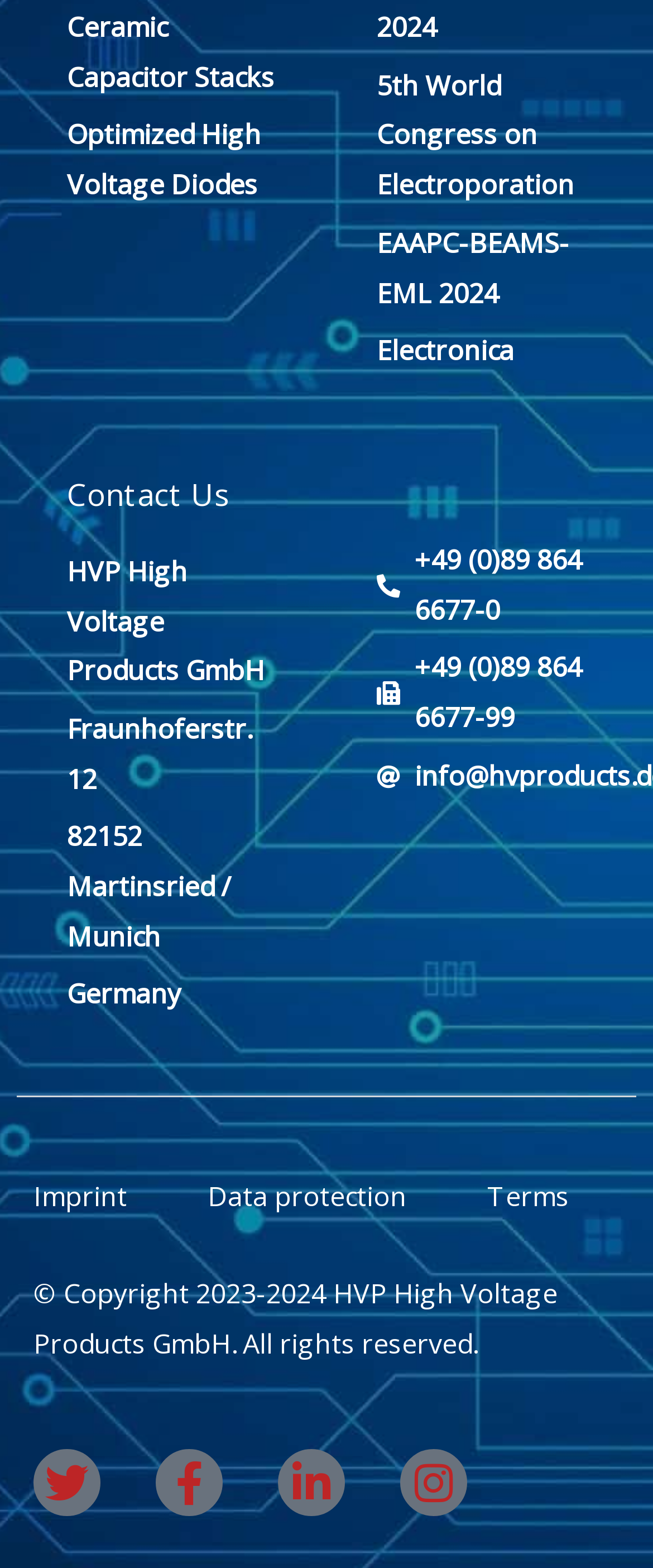Please determine the bounding box of the UI element that matches this description: +49 (0)89 864 6677-0. The coordinates should be given as (top-left x, top-left y, bottom-right x, bottom-right y), with all values between 0 and 1.

[0.577, 0.342, 1.0, 0.405]